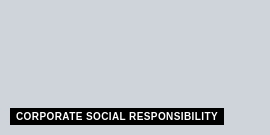Offer a detailed explanation of the image.

The image prominently features the text "CORPORATE SOCIAL RESPONSIBILITY" in bold, black lettering against a light gray background. This visual element likely serves as a header or thematic emphasis for content related to corporate responsibility initiatives, emphasizing the importance of ethical practices and sustainability in business. The context suggests a focus on how companies engage in activities that benefit society, aligning with the broader themes of Corporate Social Responsibility (CSR) as discussed on the associated webpage. This image appears to be part of an article highlighting relevant news or updates concerning CSR practices or policies.